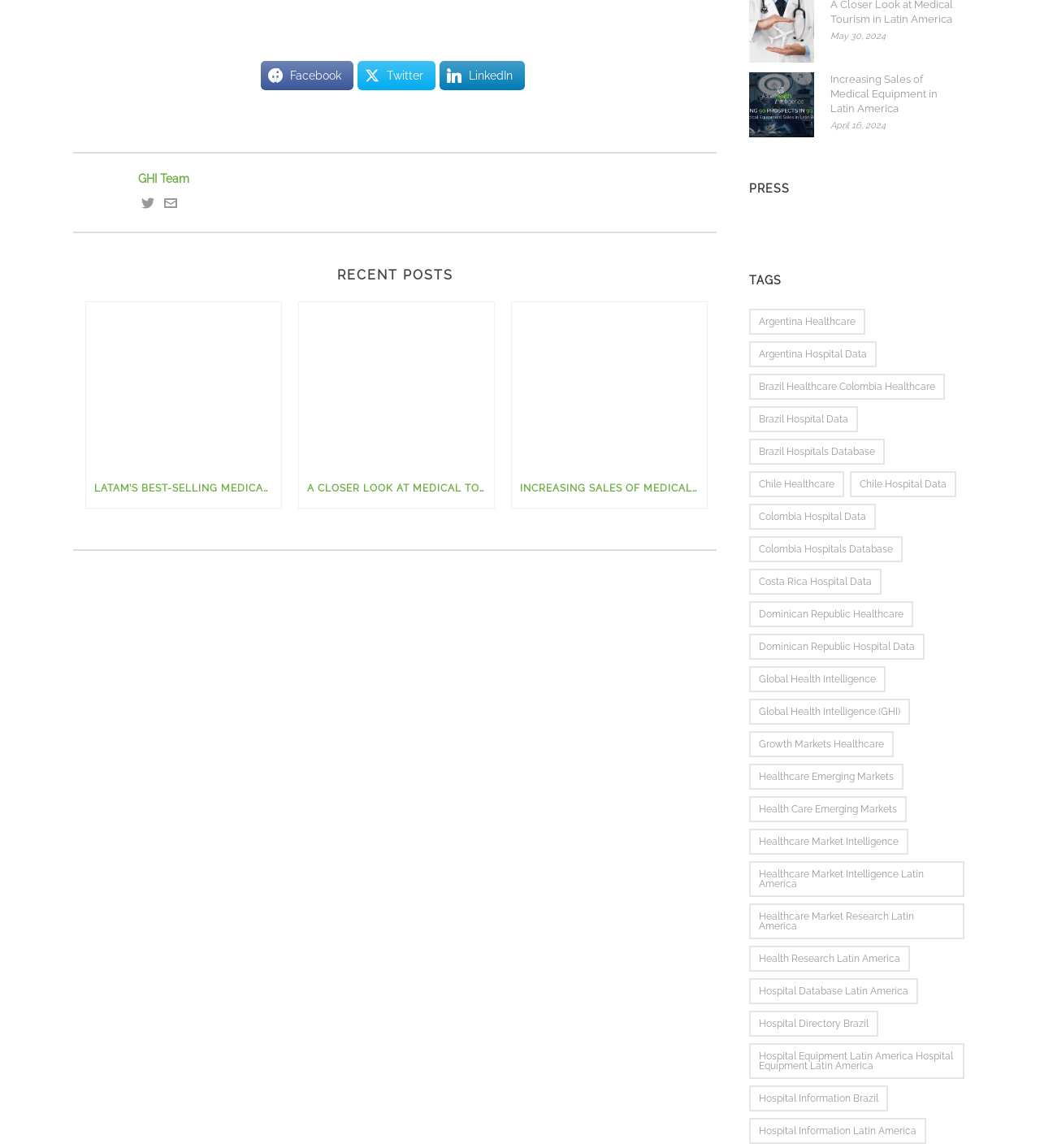Based on the element description: "healthcare market intelligence latin america", identify the UI element and provide its bounding box coordinates. Use four float numbers between 0 and 1, [left, top, right, bottom].

[0.72, 0.75, 0.927, 0.782]